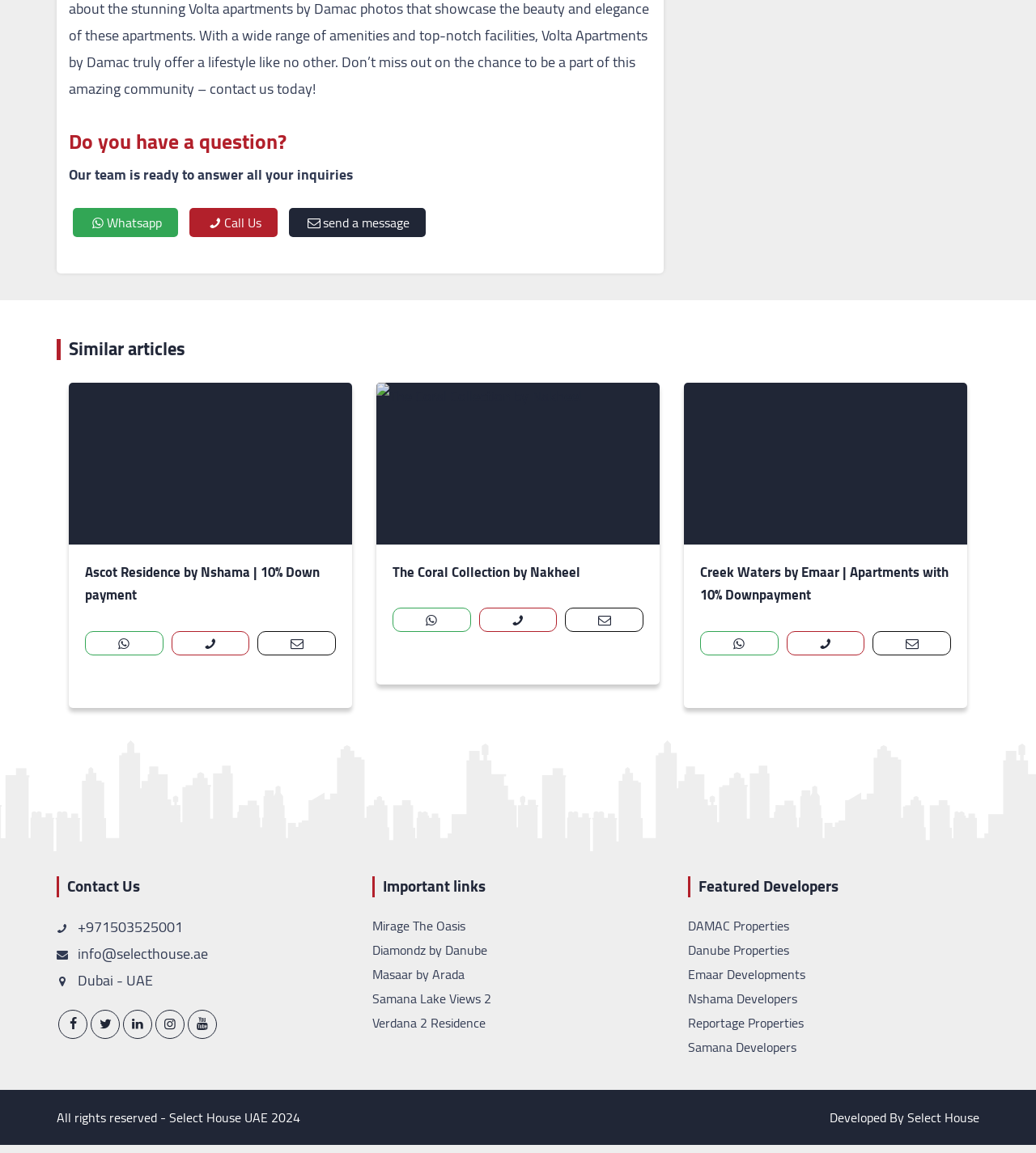How can I get in touch with the team via phone?
Please look at the screenshot and answer in one word or a short phrase.

+971503525001